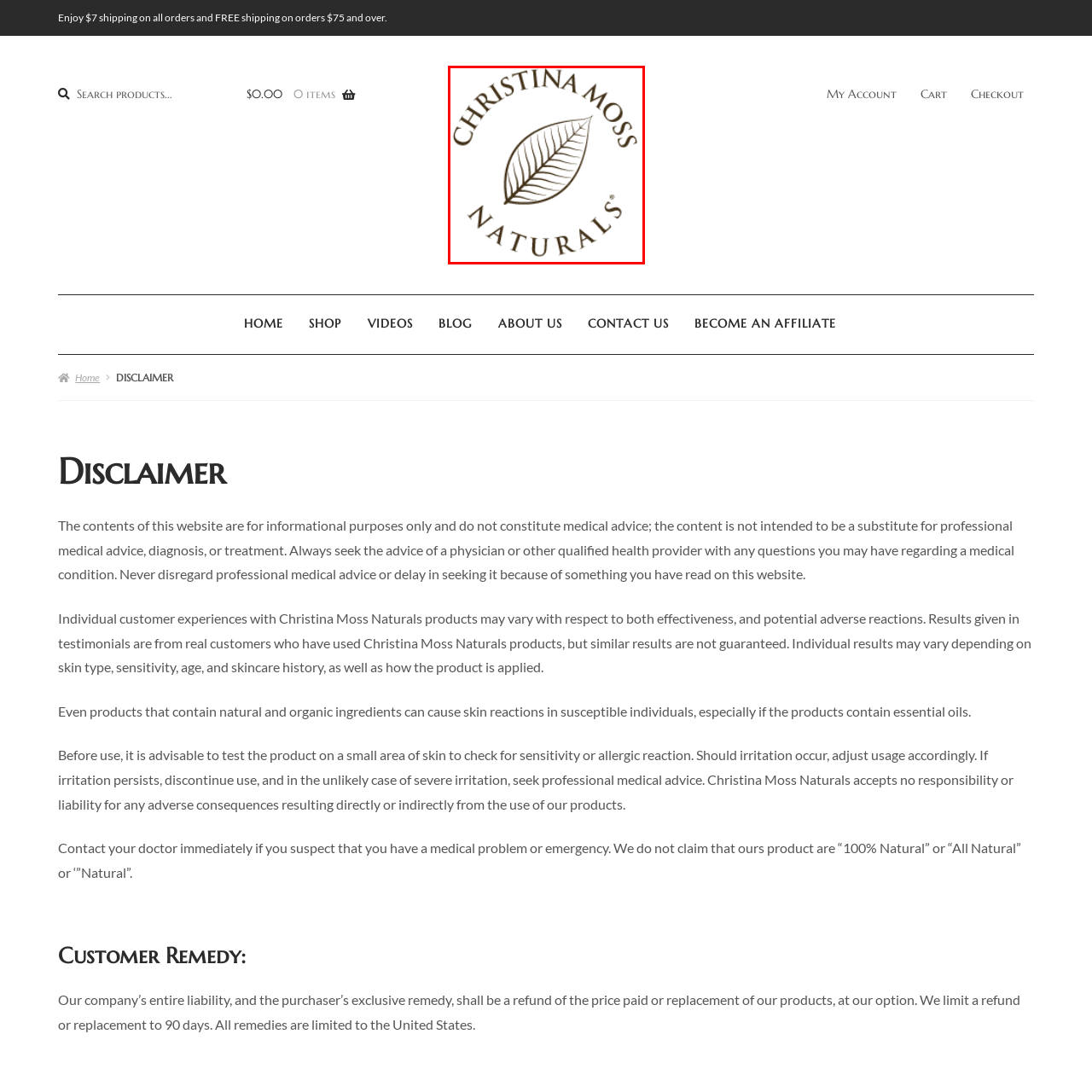What does the leaf motif symbolize?
Focus on the image highlighted by the red bounding box and give a comprehensive answer using the details from the image.

The leaf motif is an elegant design element that represents the brand's commitment to using organic and natural ingredients in its skincare products.